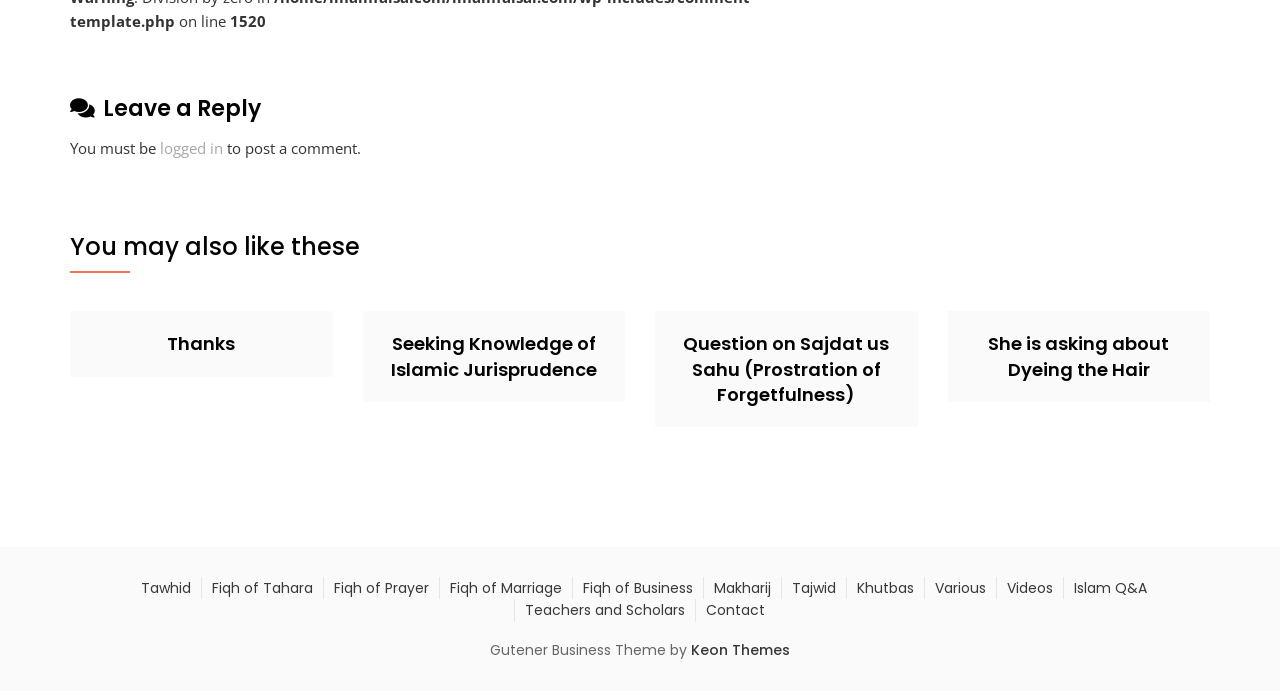Refer to the element description Videos and identify the corresponding bounding box in the screenshot. Format the coordinates as (top-left x, top-left y, bottom-right x, bottom-right y) with values in the range of 0 to 1.

[0.787, 0.836, 0.823, 0.865]